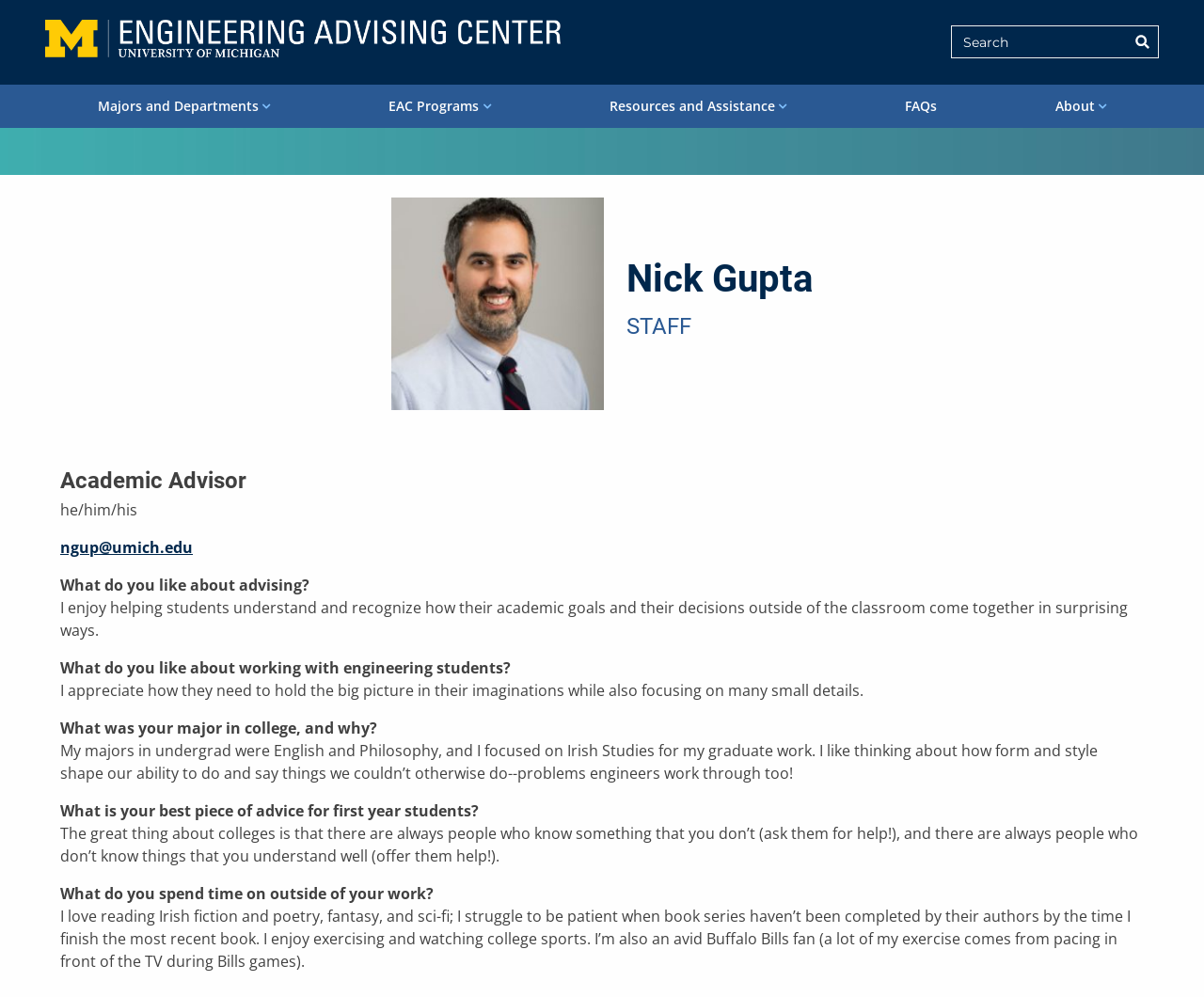Find the coordinates for the bounding box of the element with this description: "FAQs".

[0.745, 0.089, 0.784, 0.124]